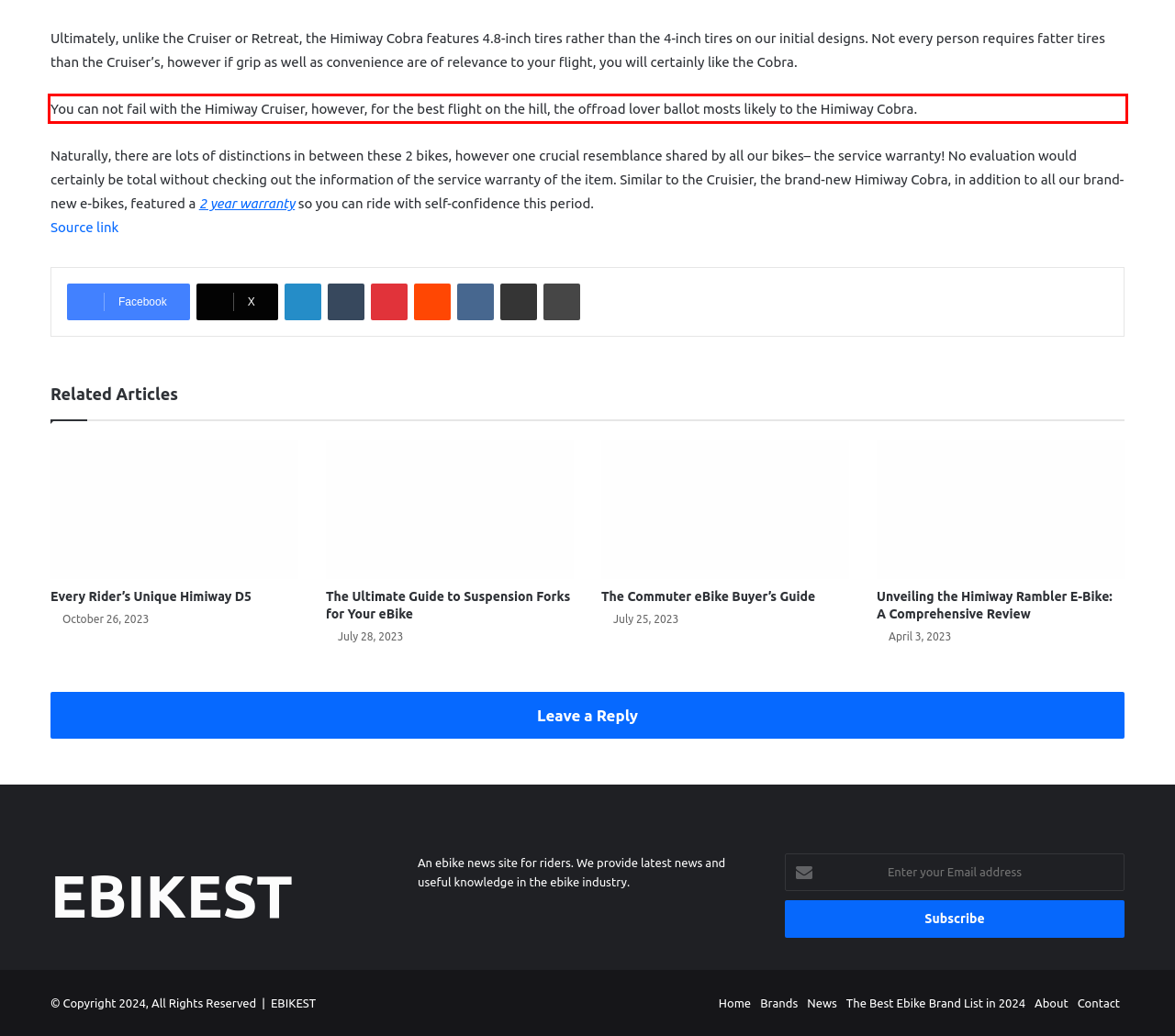You are looking at a screenshot of a webpage with a red rectangle bounding box. Use OCR to identify and extract the text content found inside this red bounding box.

You can not fail with the Himiway Cruiser, however, for the best flight on the hill, the offroad lover ballot mosts likely to the Himiway Cobra.